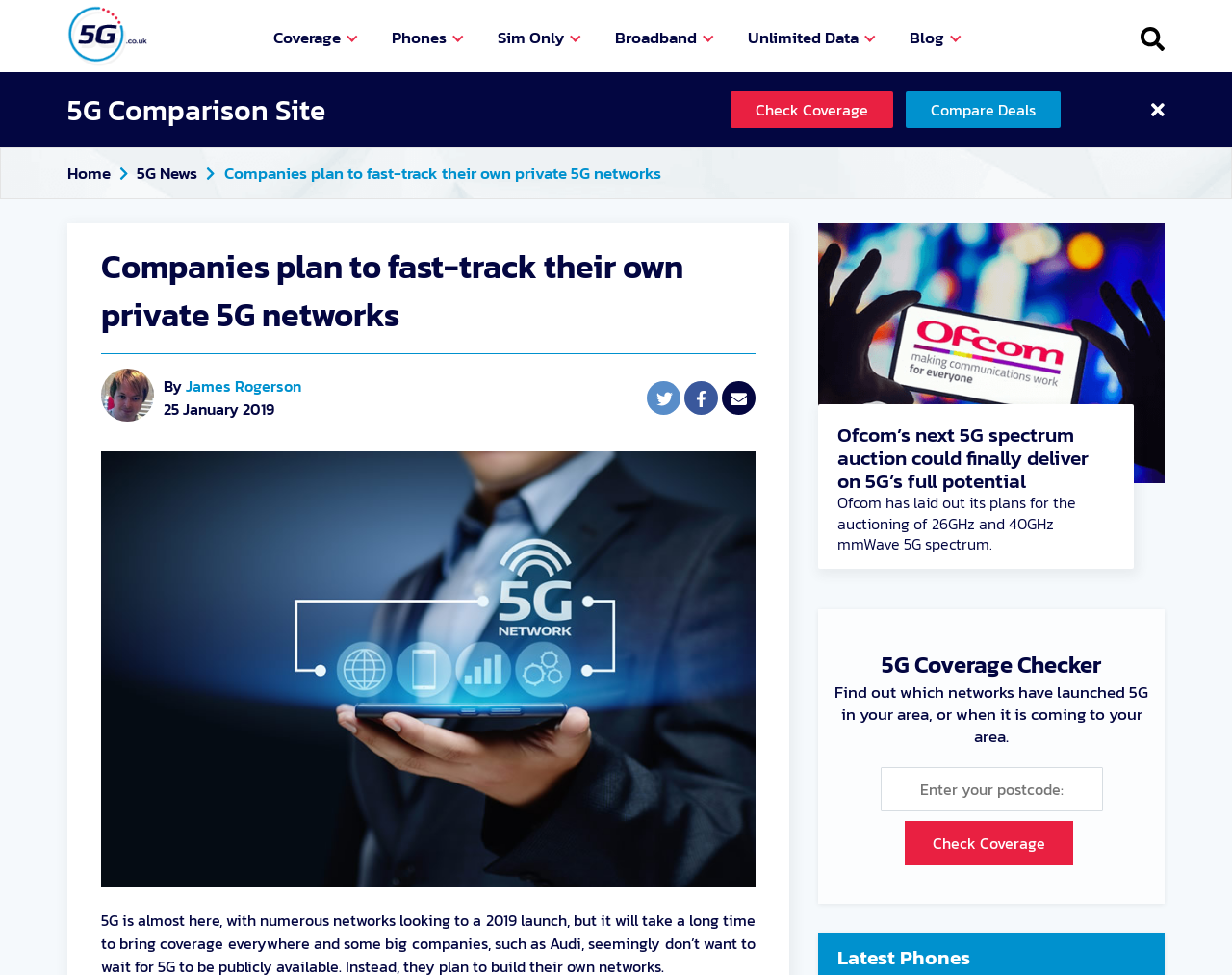Identify the bounding box coordinates of the area you need to click to perform the following instruction: "Check Coverage".

[0.593, 0.094, 0.725, 0.131]